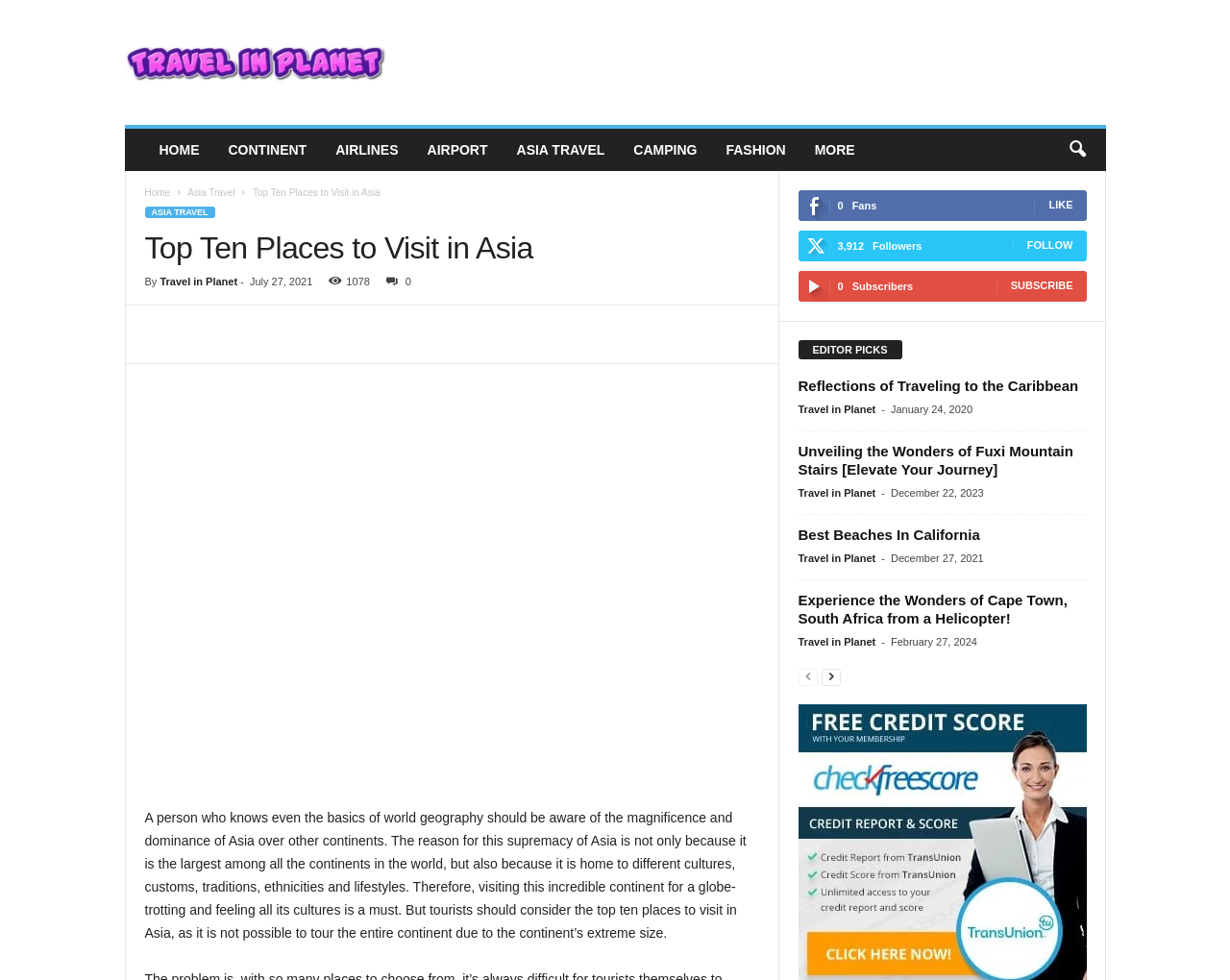Predict the bounding box coordinates of the area that should be clicked to accomplish the following instruction: "Check the image of affordable snow plow services". The bounding box coordinates should consist of four float numbers between 0 and 1, i.e., [left, top, right, bottom].

None